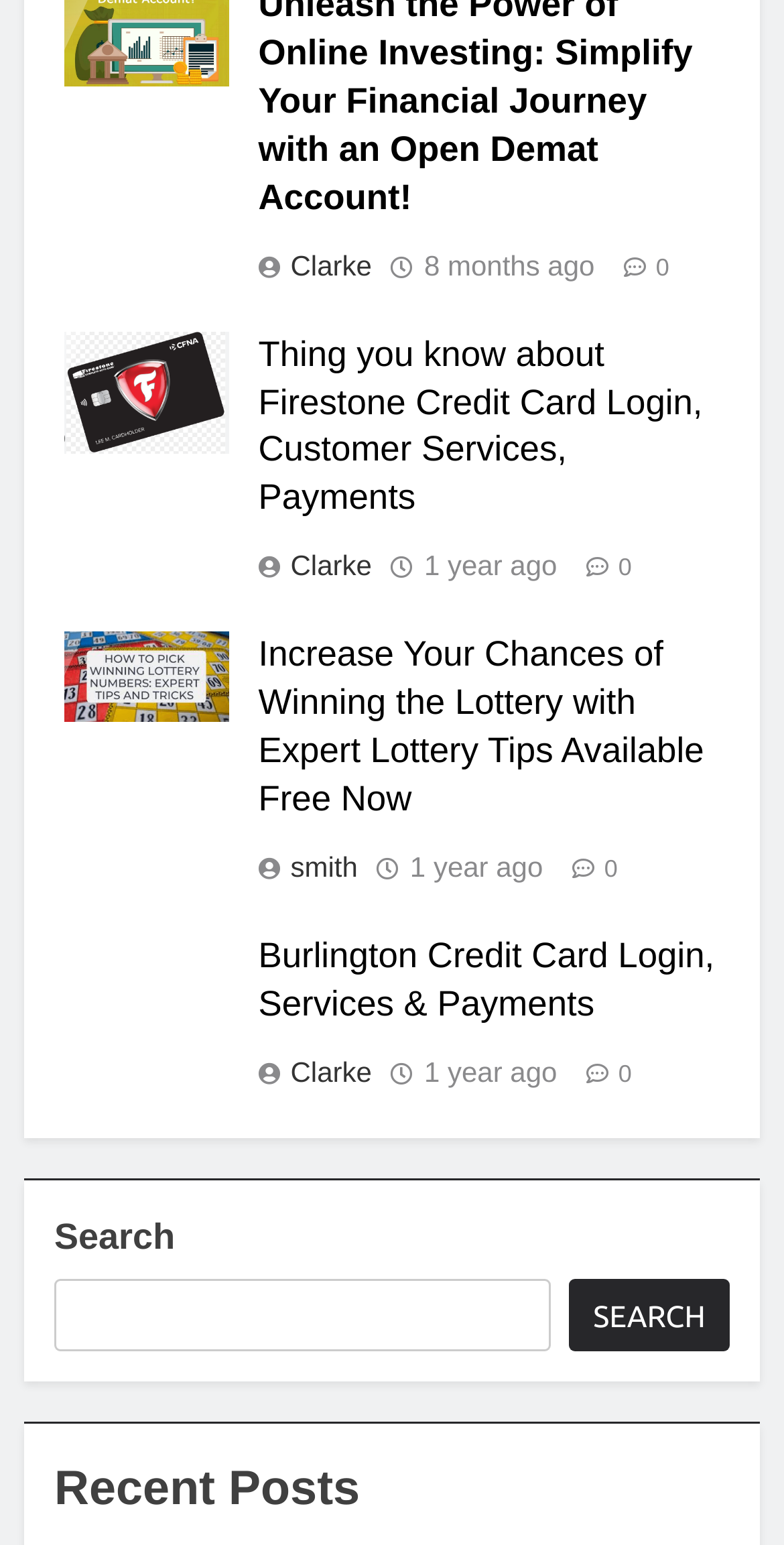Give a concise answer of one word or phrase to the question: 
What is the topic of the second article?

Lottery Tips